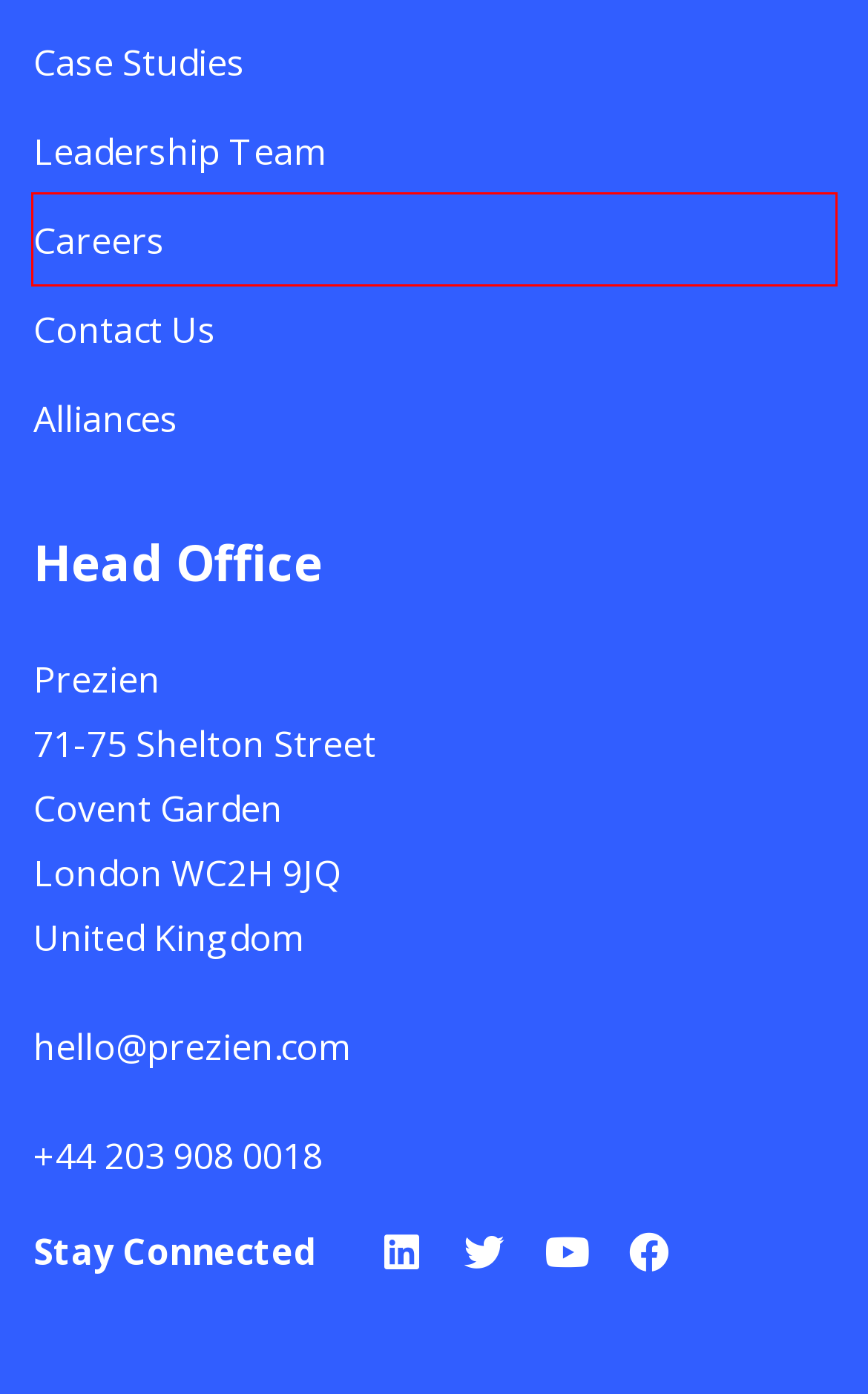Given a screenshot of a webpage with a red rectangle bounding box around a UI element, select the best matching webpage description for the new webpage that appears after clicking the highlighted element. The candidate descriptions are:
A. Prezien: Formed by SAP Alumni. Leaders in SAP CX Solutions
B. Prezien: Get Future Ready with SAP CX, FSM, BTP Solutions
C. Prezien: SAP CX Case Studies: Unlocking Business Value
D. Prezien: SAP CX, Technology, Business Leadership Team
E. Prezien: Rewarding SAP CX Career Opportunities
F. Prezien: Leading SAP Partner: CX, Field Service and BTP
G. Prezien: SAP CX services to get your business future ready
H. Prezien: Innovative CX Solutions to Unleash Business Value

E